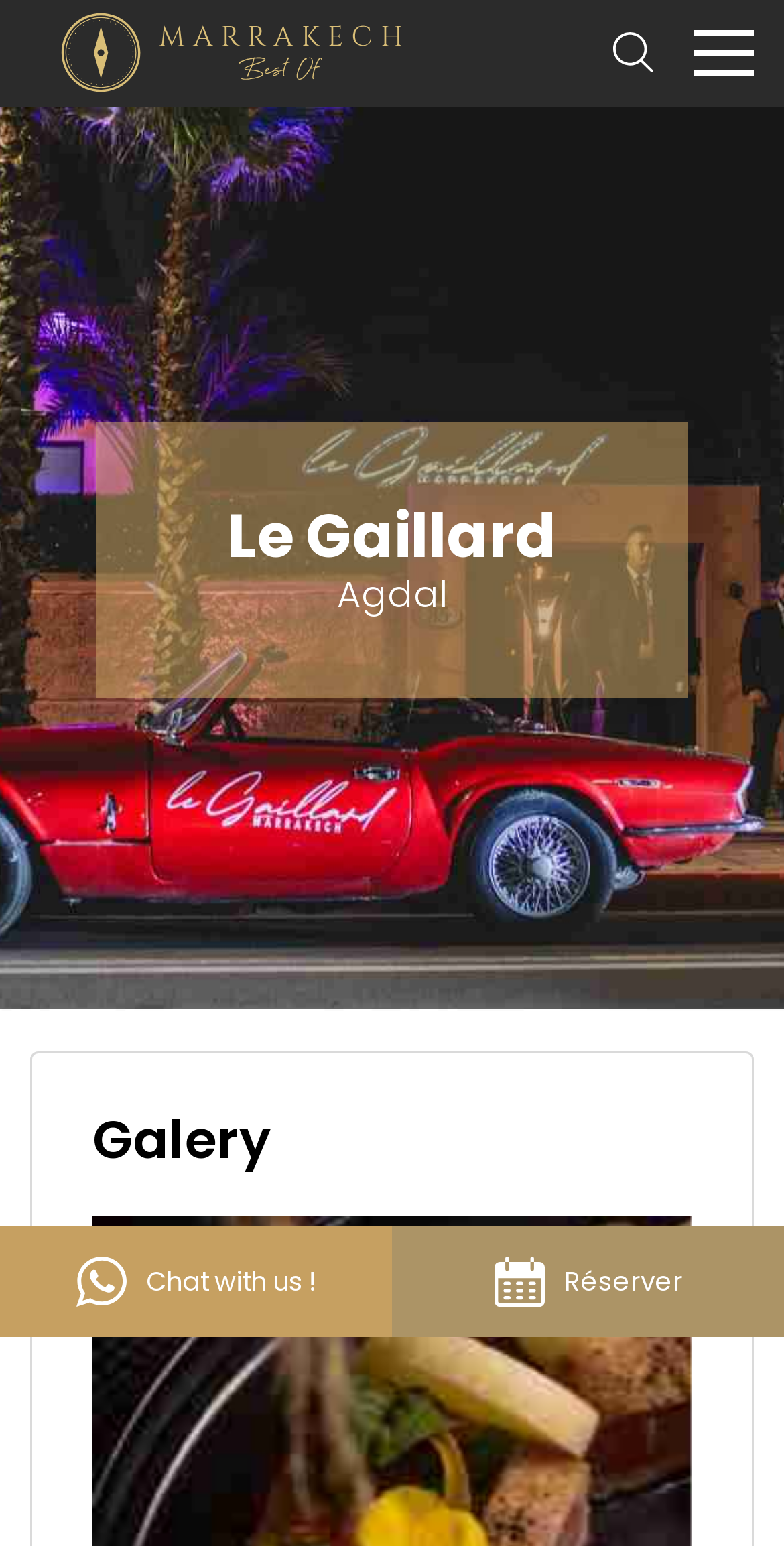Answer succinctly with a single word or phrase:
How many links are there in the footer?

2